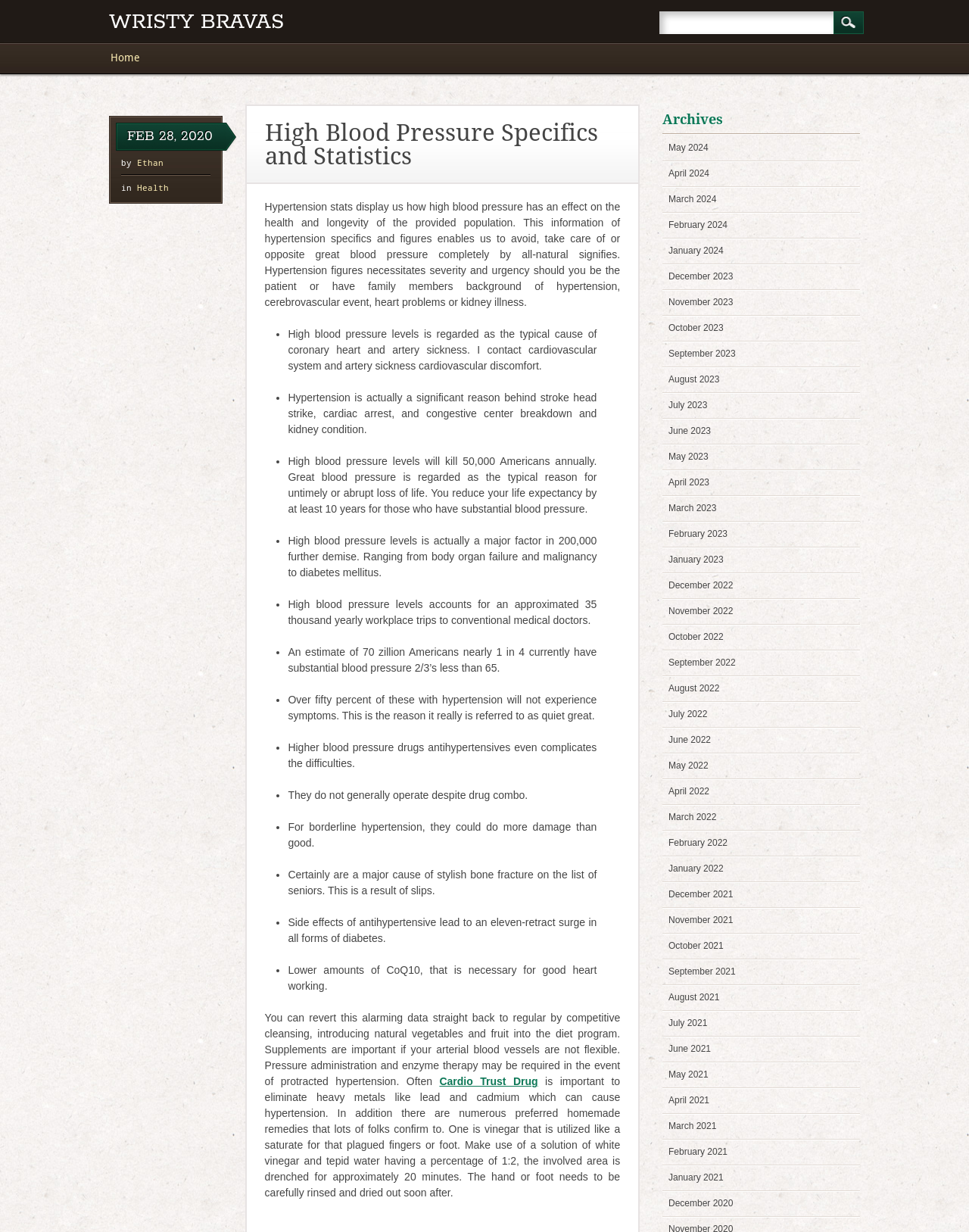Please examine the image and provide a detailed answer to the question: How many links are there in the 'Archives' section?

By counting the links in the 'Archives' section, I found that there are 29 links, each representing a month from May 2024 to December 2021.